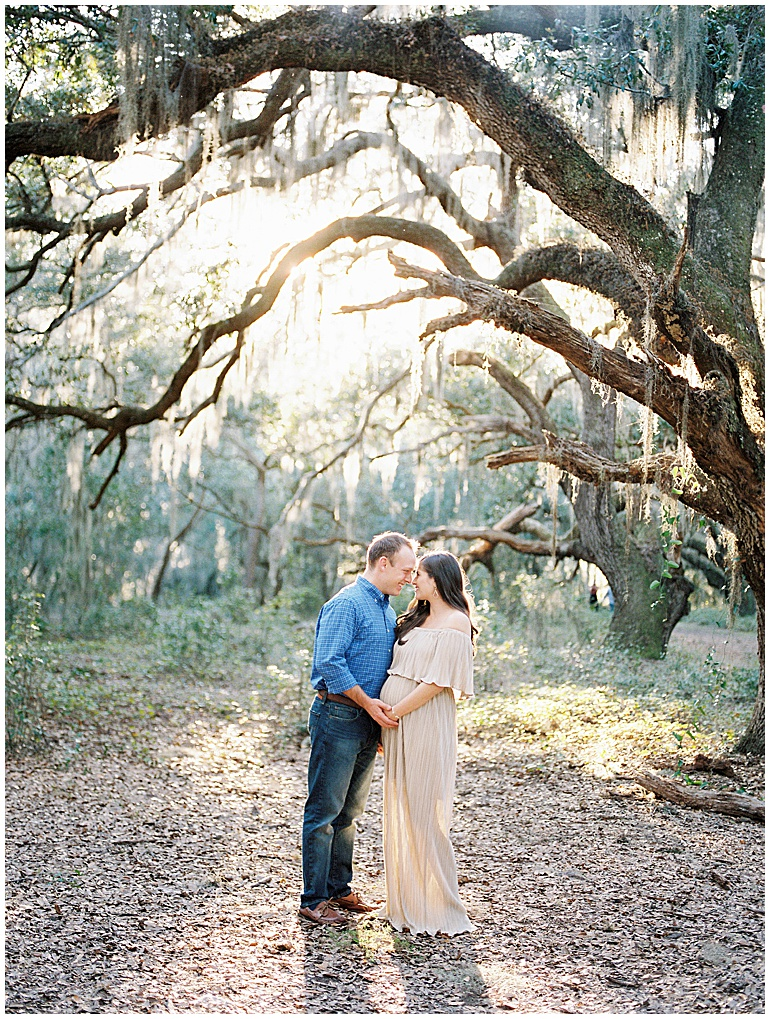What is the man's shirt color?
Look at the image and respond with a one-word or short phrase answer.

vibrant blue